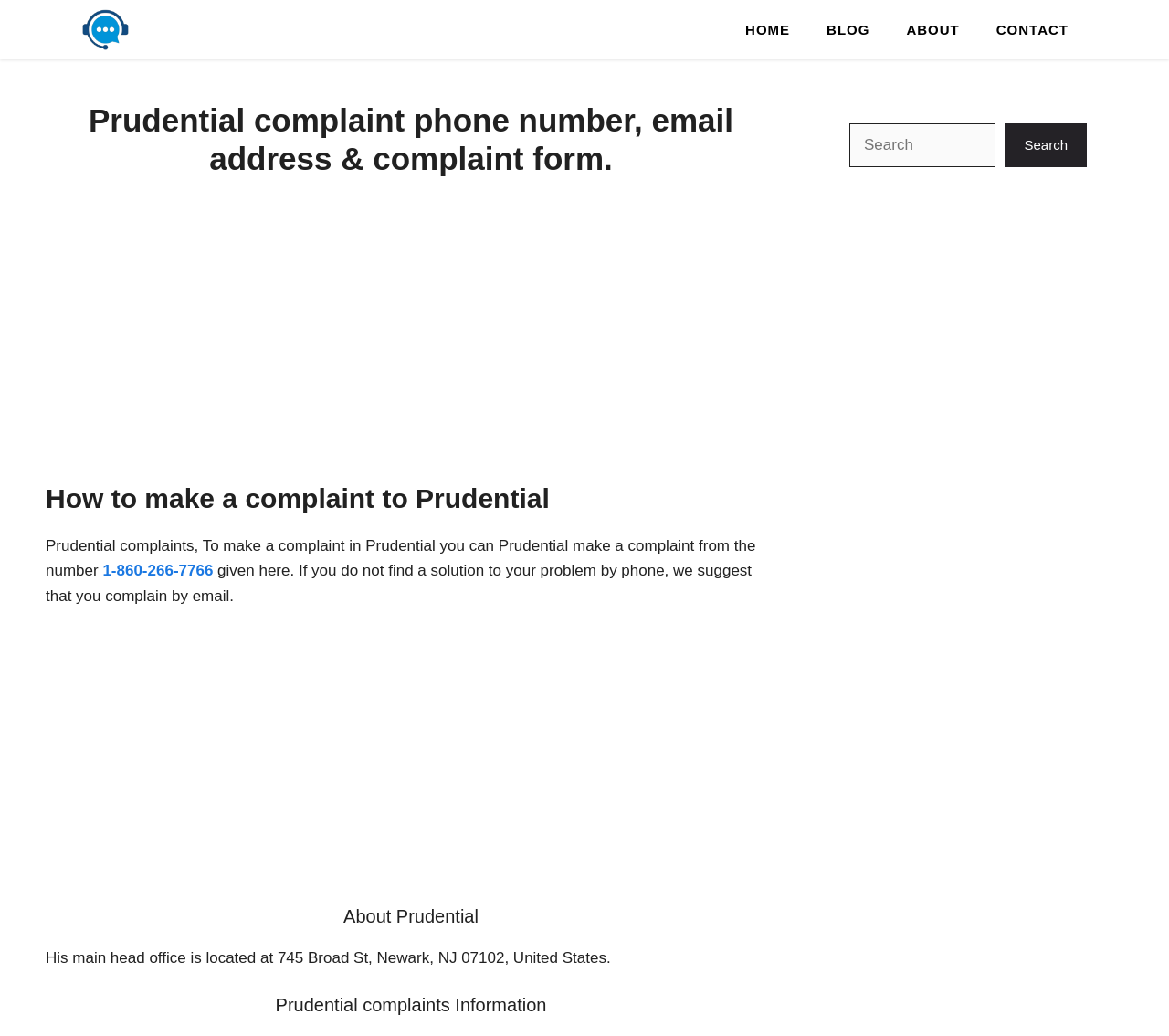What is the section below the navigation menu?
Please analyze the image and answer the question with as much detail as possible.

I found the section below the navigation menu by looking at the structure of the webpage, where the navigation menu is followed by a section with headings 'How to make a complaint to Prudential', 'About Prudential', and 'Prudential complaints Information'.